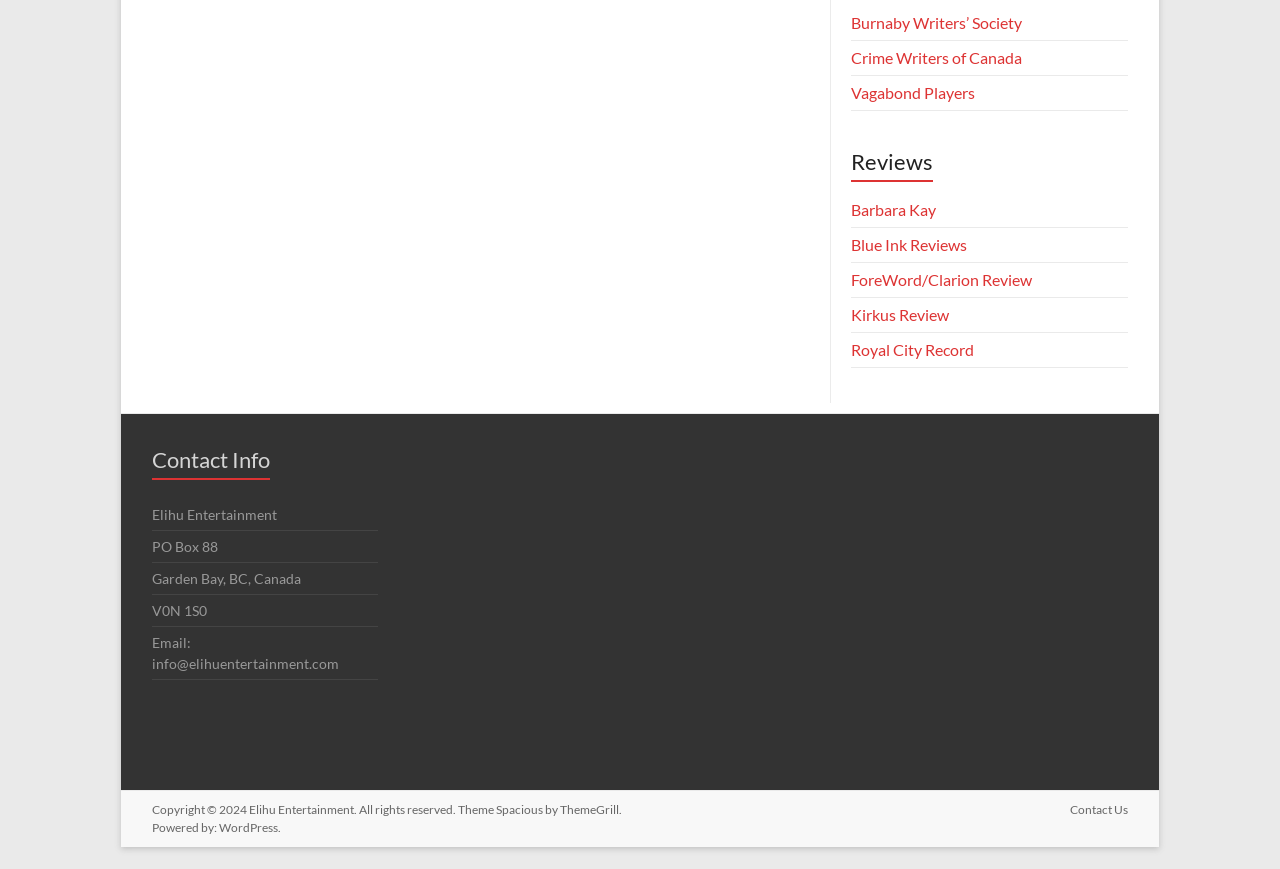What is the postal code of Elihu Entertainment?
Answer the question with a detailed and thorough explanation.

I looked for the contact information section and found the address of Elihu Entertainment, which includes the postal code 'V0N 1S0'.